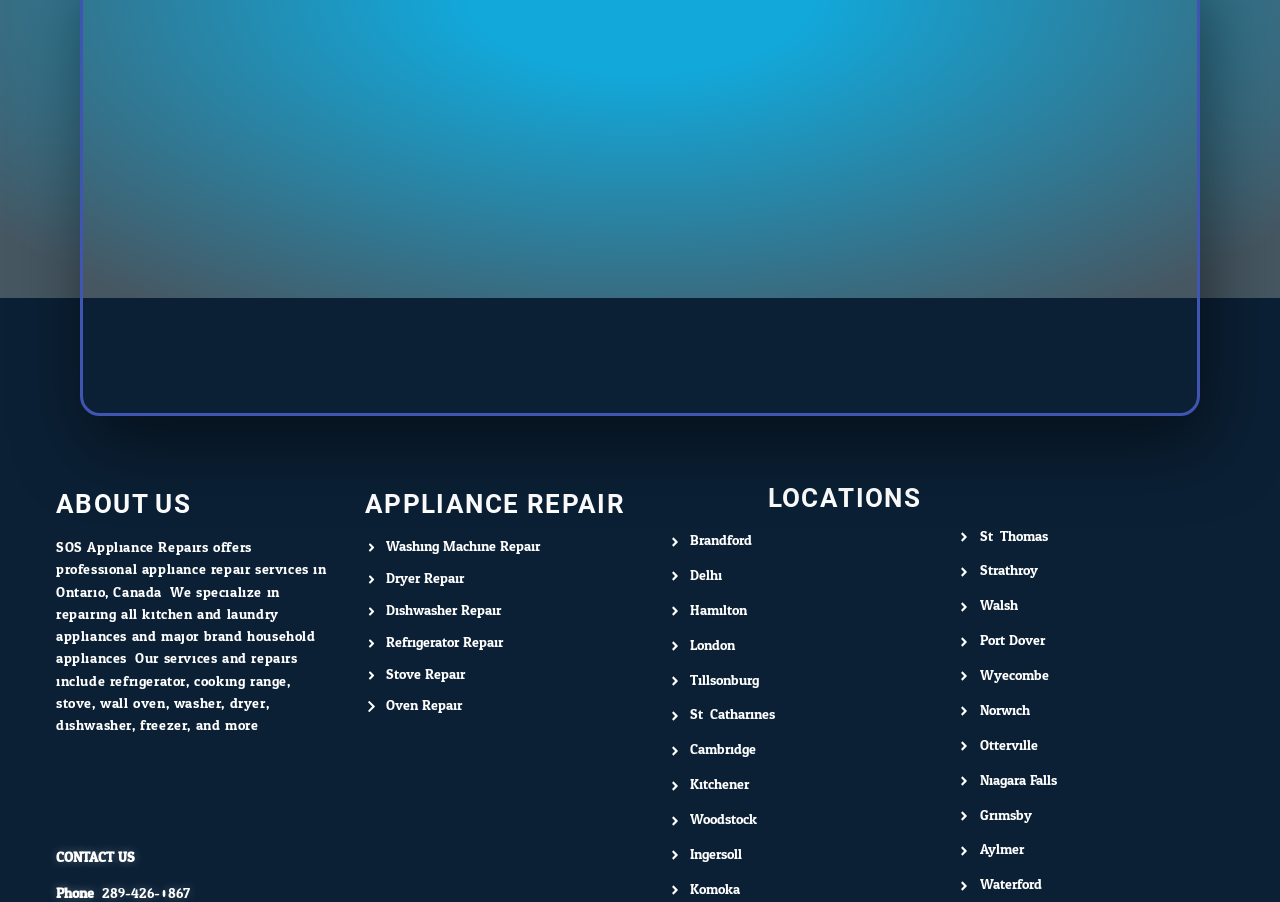What is the main service offered by SOS Appliance Repairs?
Please provide a comprehensive answer based on the details in the screenshot.

Based on the webpage content, SOS Appliance Repairs specializes in repairing all kitchen and laundry appliances and major brand household appliances, which indicates that appliance repair is their main service.